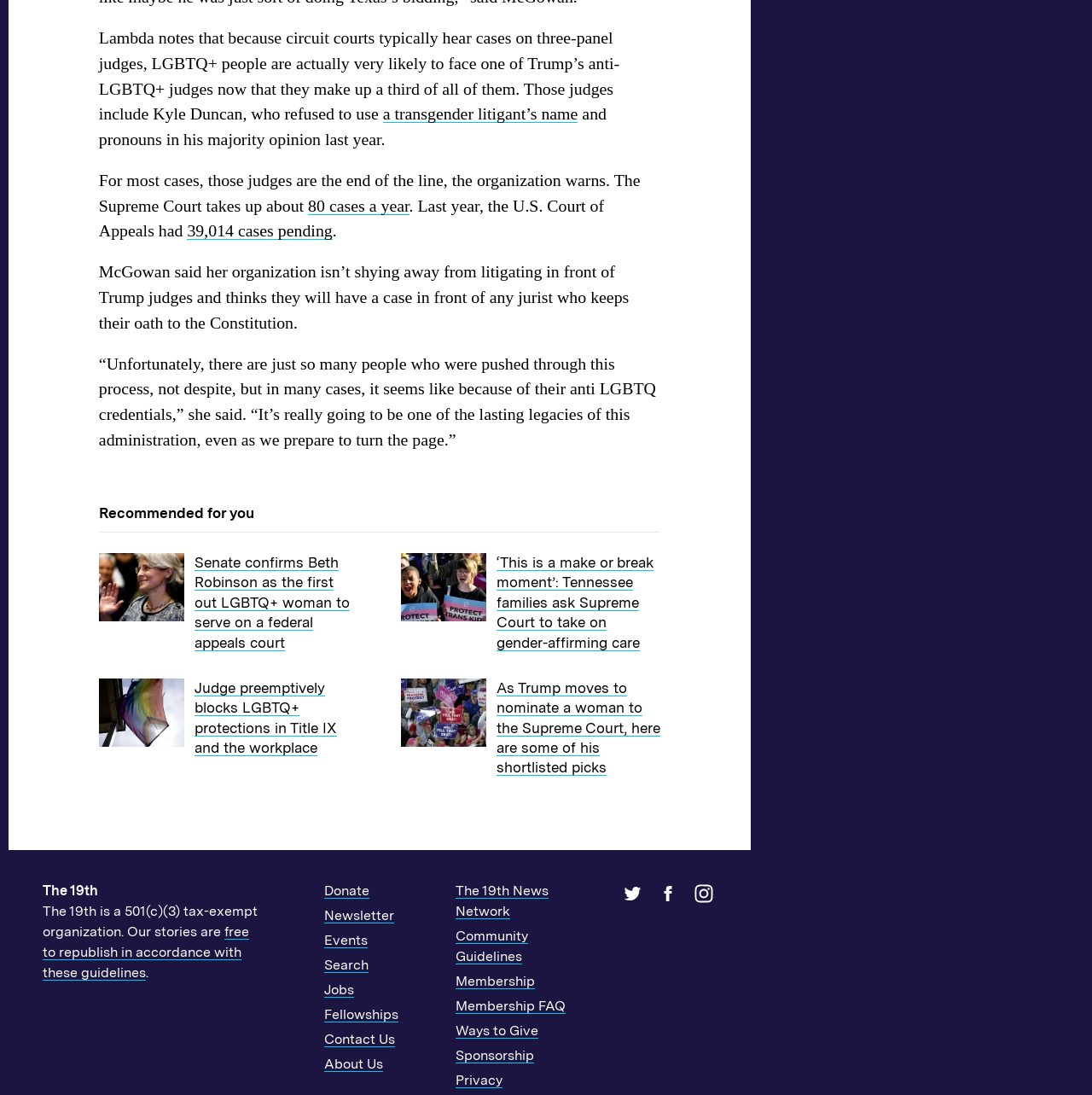What is the name of the first out LGBTQ+ woman to serve on a federal appeals court?
Use the image to answer the question with a single word or phrase.

Beth Robinson